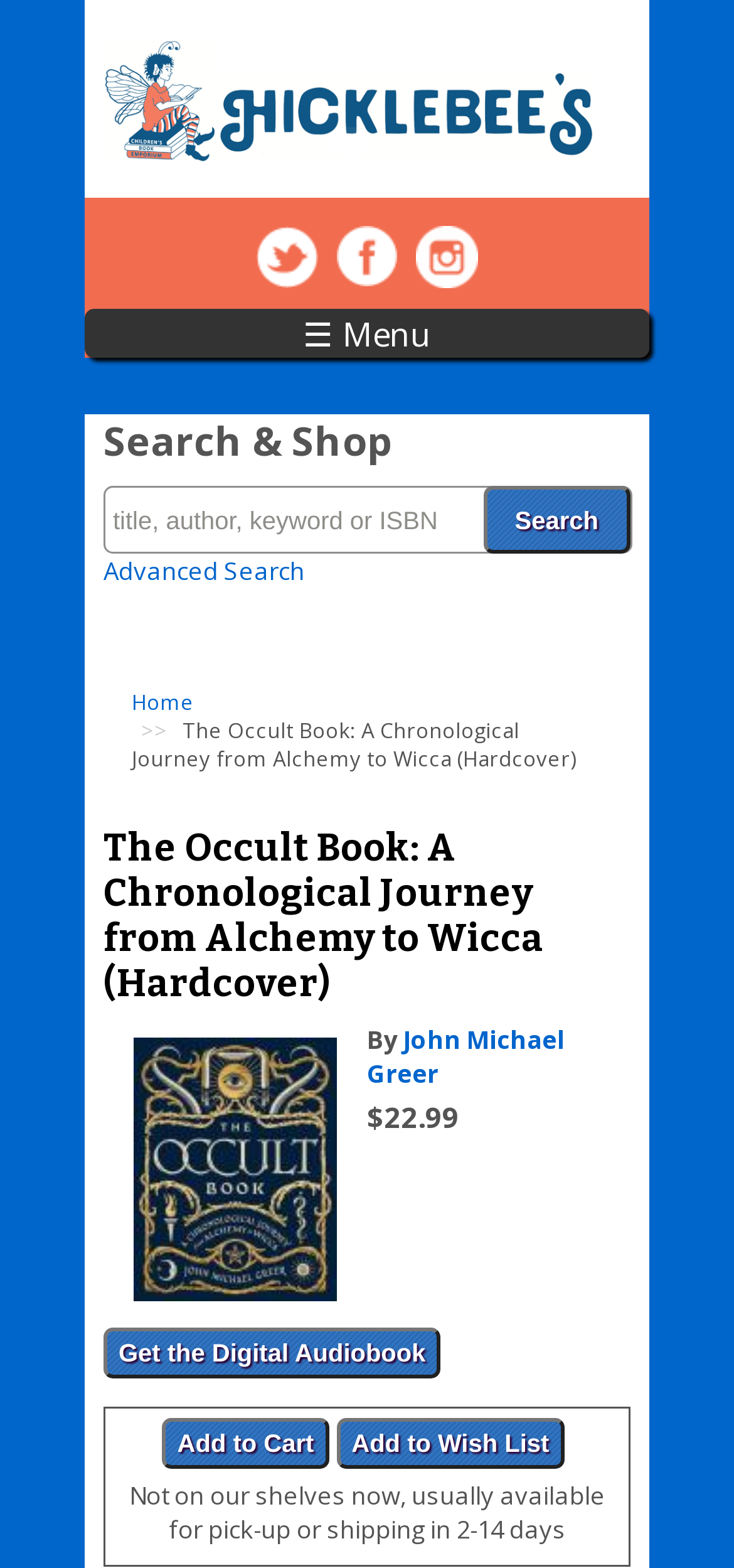Find the bounding box coordinates for the HTML element specified by: "name="op" value="Search"".

[0.658, 0.31, 0.859, 0.353]